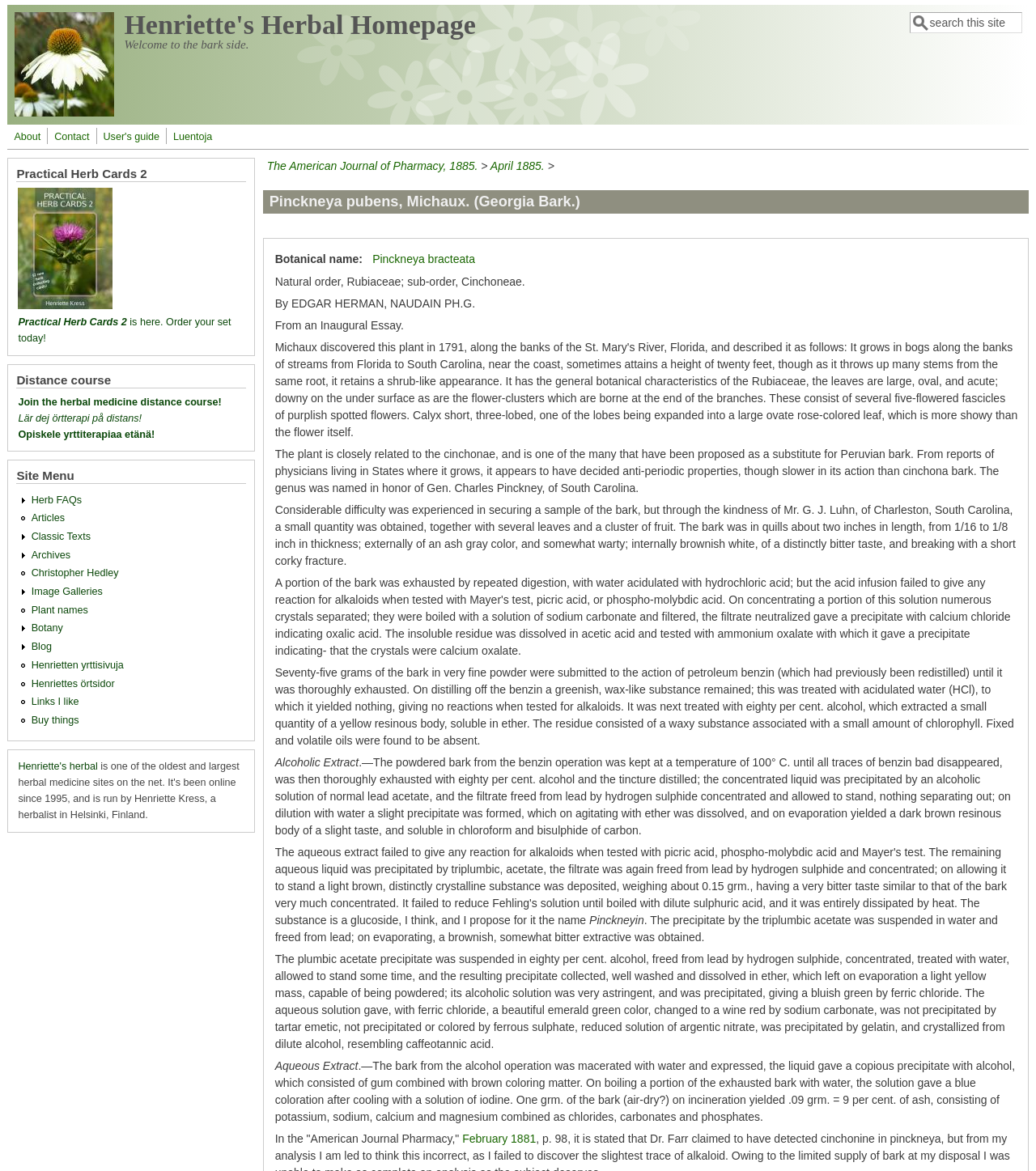How many links are there in the 'Site Menu' section?
Please look at the screenshot and answer using one word or phrase.

14